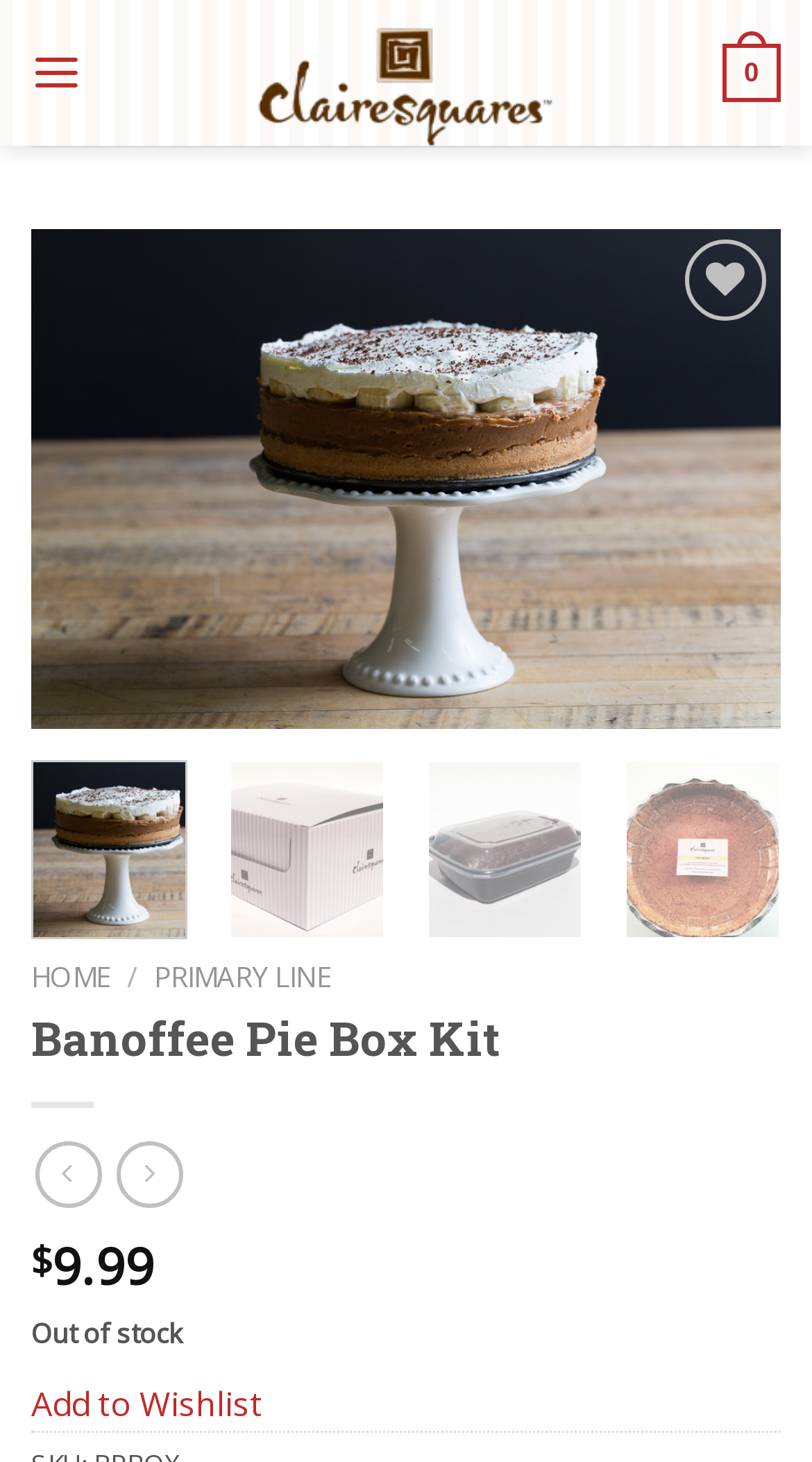Identify the webpage's primary heading and generate its text.

Banoffee Pie Box Kit